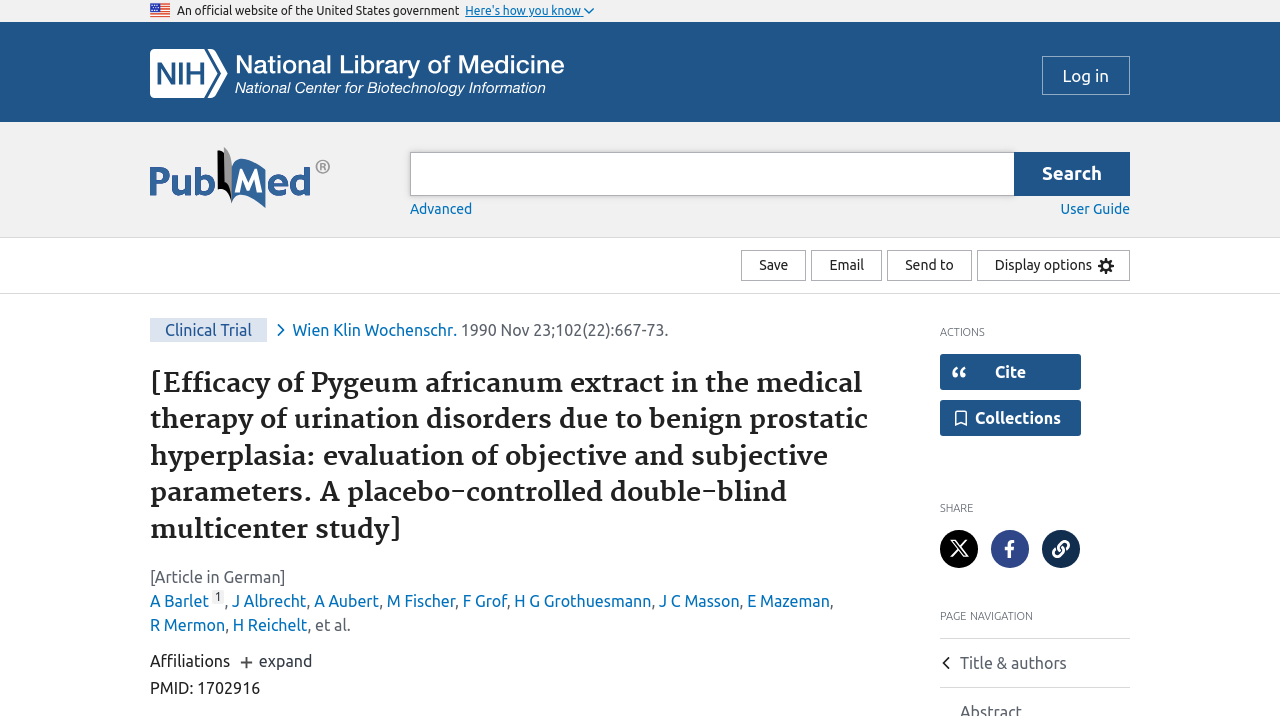Please specify the bounding box coordinates of the region to click in order to perform the following instruction: "Click on the PubMed logo".

[0.117, 0.205, 0.258, 0.275]